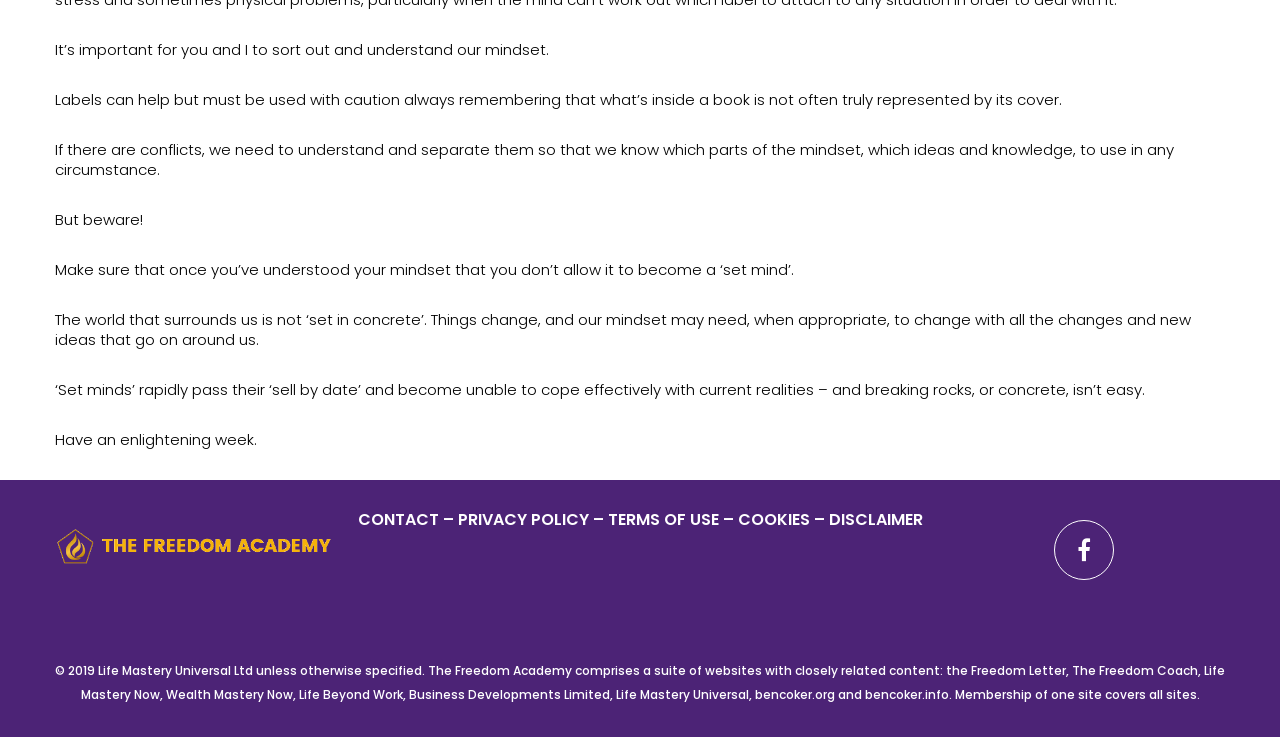Give the bounding box coordinates for the element described by: "TERMS OF USE".

[0.475, 0.69, 0.561, 0.721]